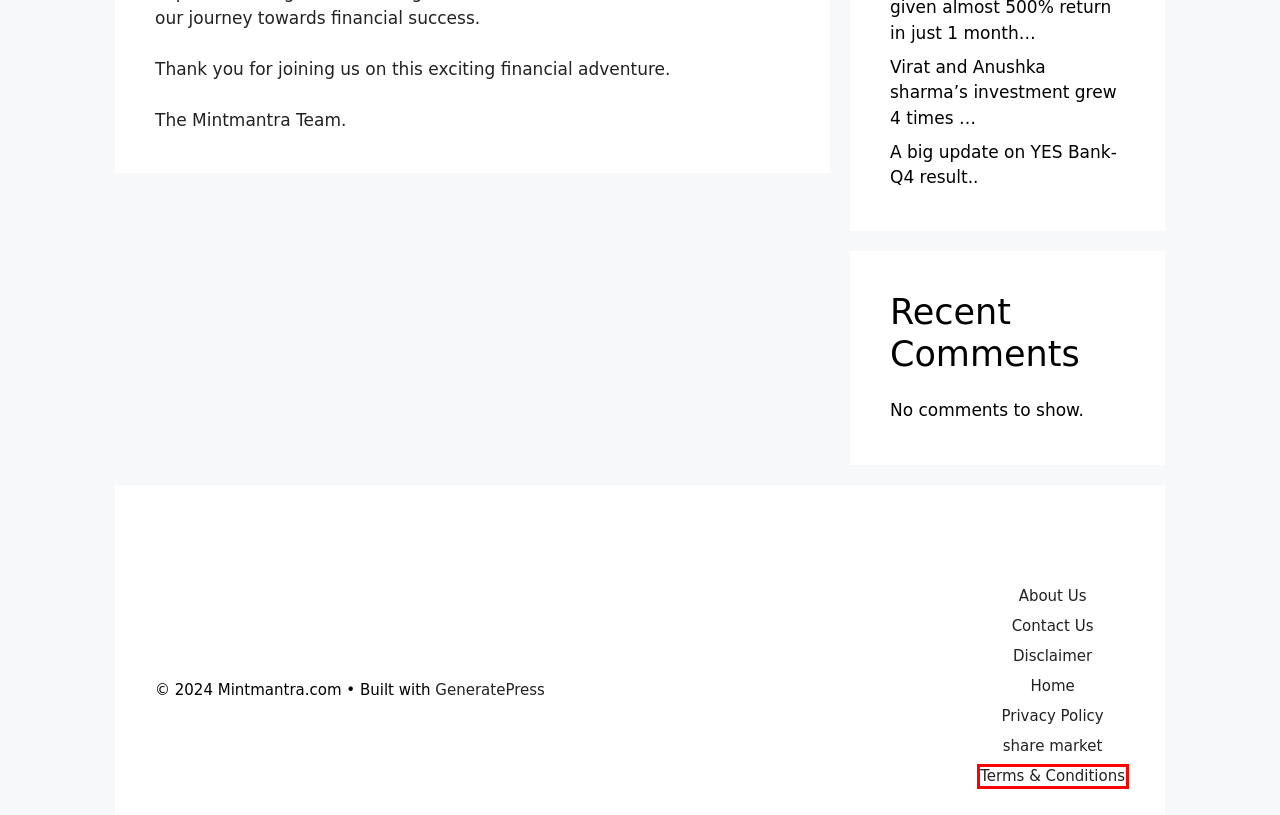Given a screenshot of a webpage with a red rectangle bounding box around a UI element, select the best matching webpage description for the new webpage that appears after clicking the highlighted element. The candidate descriptions are:
A. A big update on YES Bank-Q4 result.. - Mintmantra.com
B. Terms & Conditions - Mintmantra.com
C. Disclaimer - Mintmantra.com
D. Privacy Policy - Mintmantra.com
E. This defence stock has given 75% return in last one month..... - Mintmantra.com
F. Contact Us - Mintmantra.com
G. Virat and Anushka sharma's investment grew 4 times ... - Mintmantra.com
H. share market - Mintmantra.com

B